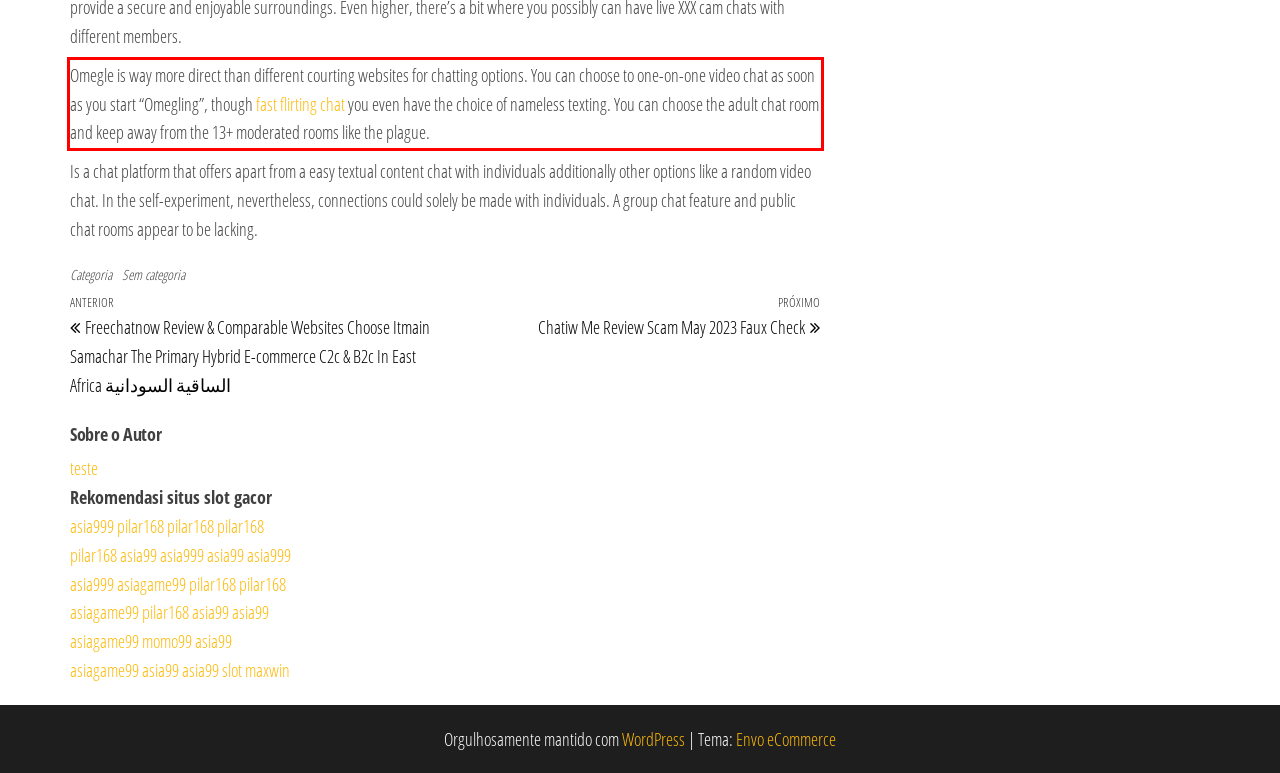Look at the provided screenshot of the webpage and perform OCR on the text within the red bounding box.

Omegle is way more direct than different courting websites for chatting options. You can choose to one-on-one video chat as soon as you start “Omegling”, though fast flirting chat you even have the choice of nameless texting. You can choose the adult chat room and keep away from the 13+ moderated rooms like the plague.